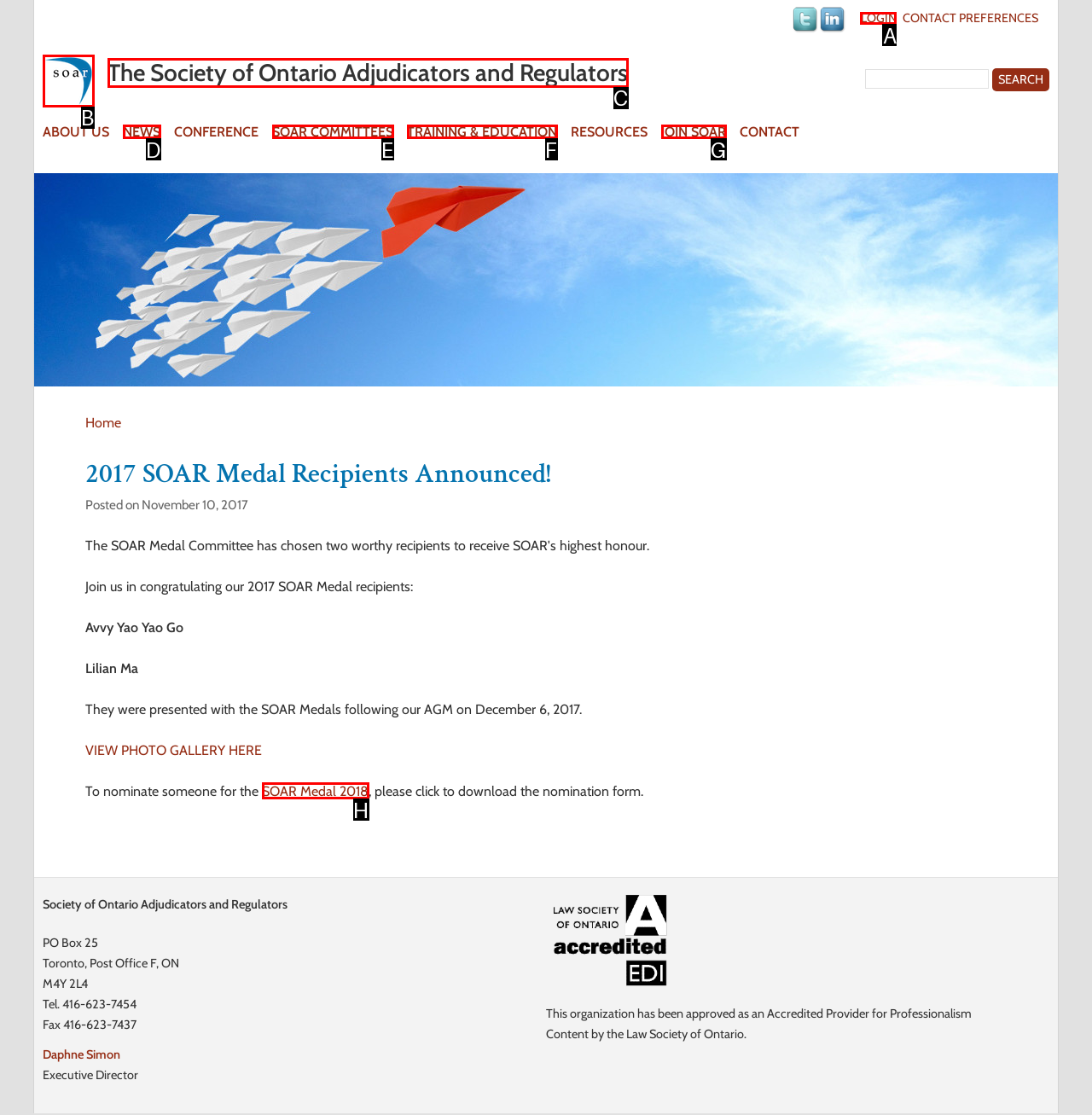Select the appropriate bounding box to fulfill the task: Login to the system Respond with the corresponding letter from the choices provided.

A